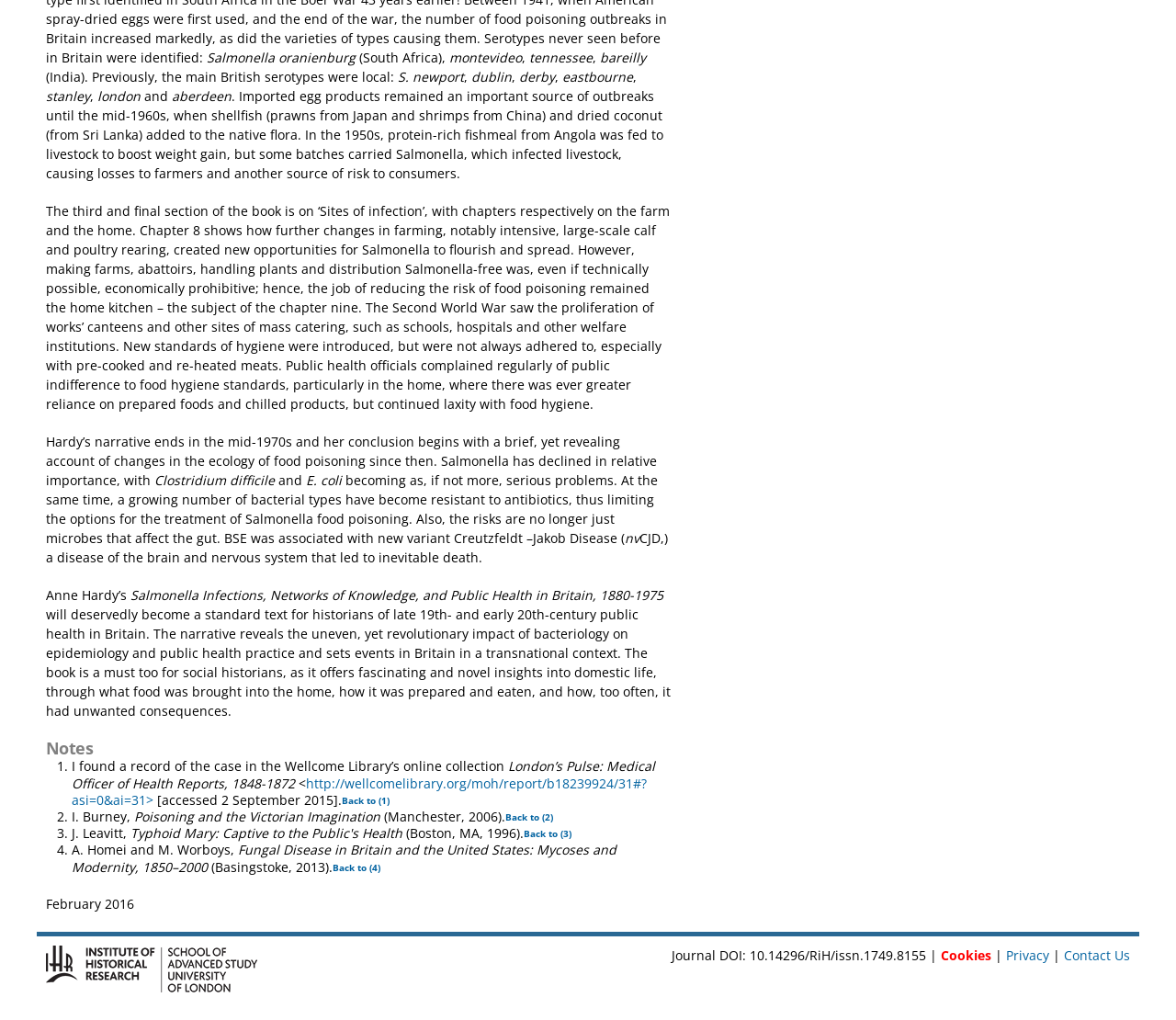Based on the image, please elaborate on the answer to the following question:
What is the date of access for the online collection mentioned in the webpage?

The date of access for the online collection mentioned in the webpage is 2 September 2015, as indicated by the text '[accessed 2 September 2015]'.